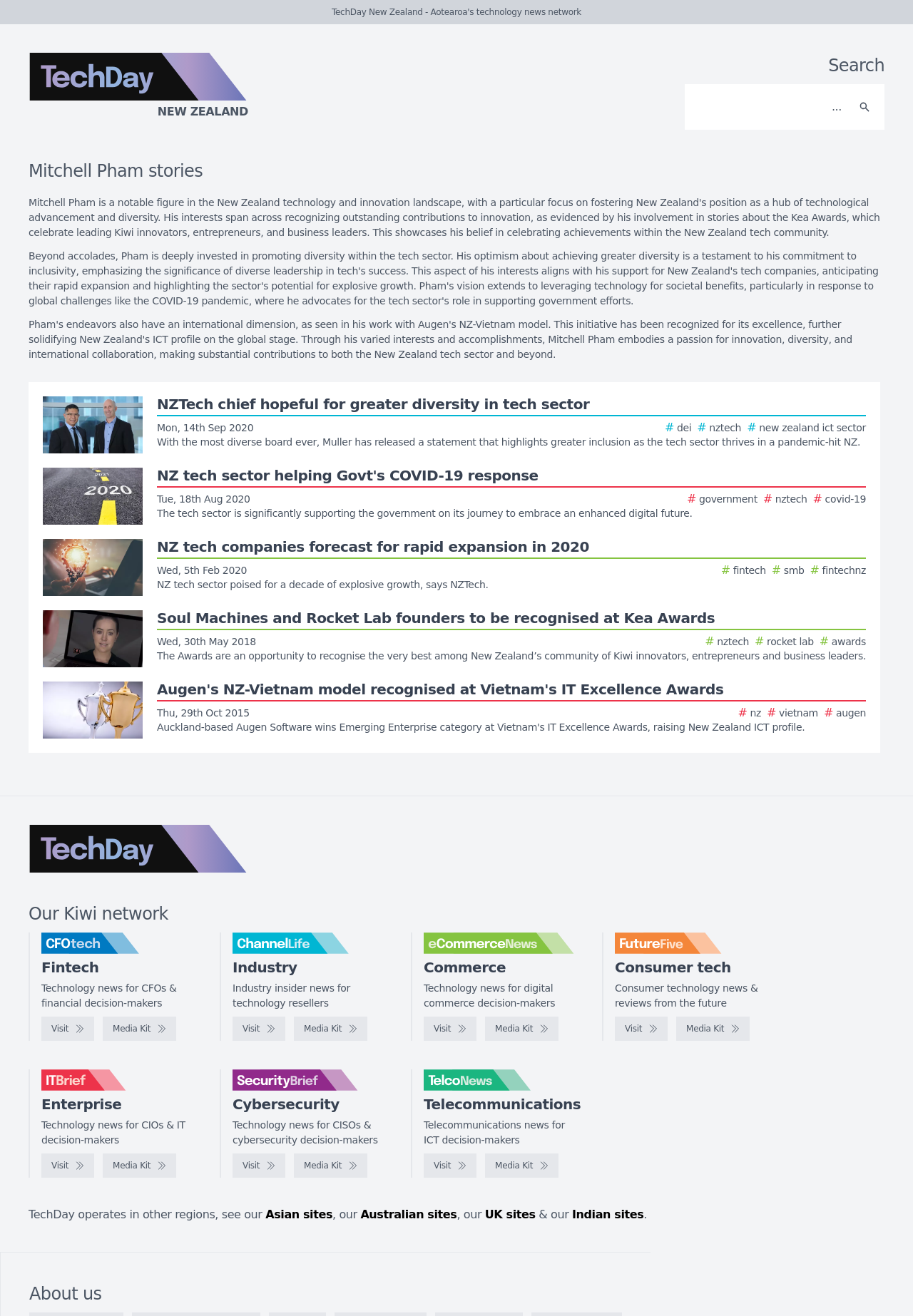Give an extensive and precise description of the webpage.

This webpage is a list of stories about Mitchell Pham, a prominent figure in the tech industry. At the top left corner, there is a logo of TechDay New Zealand, which is also a link. Next to it, there is a search bar with a search button. 

Below the search bar, there is a main section that takes up most of the page. It has a heading "Mitchell Pham stories" and lists several stories about Mitchell Pham. Each story has a thumbnail image, a title, and a brief summary. The stories are arranged in a vertical list, with the most recent ones at the top.

On the bottom left side of the page, there are several logos of other tech-related websites, including CFOtech, ChannelLife, eCommerceNews, FutureFive, IT Brief, SecurityBrief, and TelcoNews. Each logo is a link, and next to it, there is a brief description of the website.

At the very bottom of the page, there is a text that says "TechDay operates in other regions, see our Asian sites", with a link to the Asian sites.